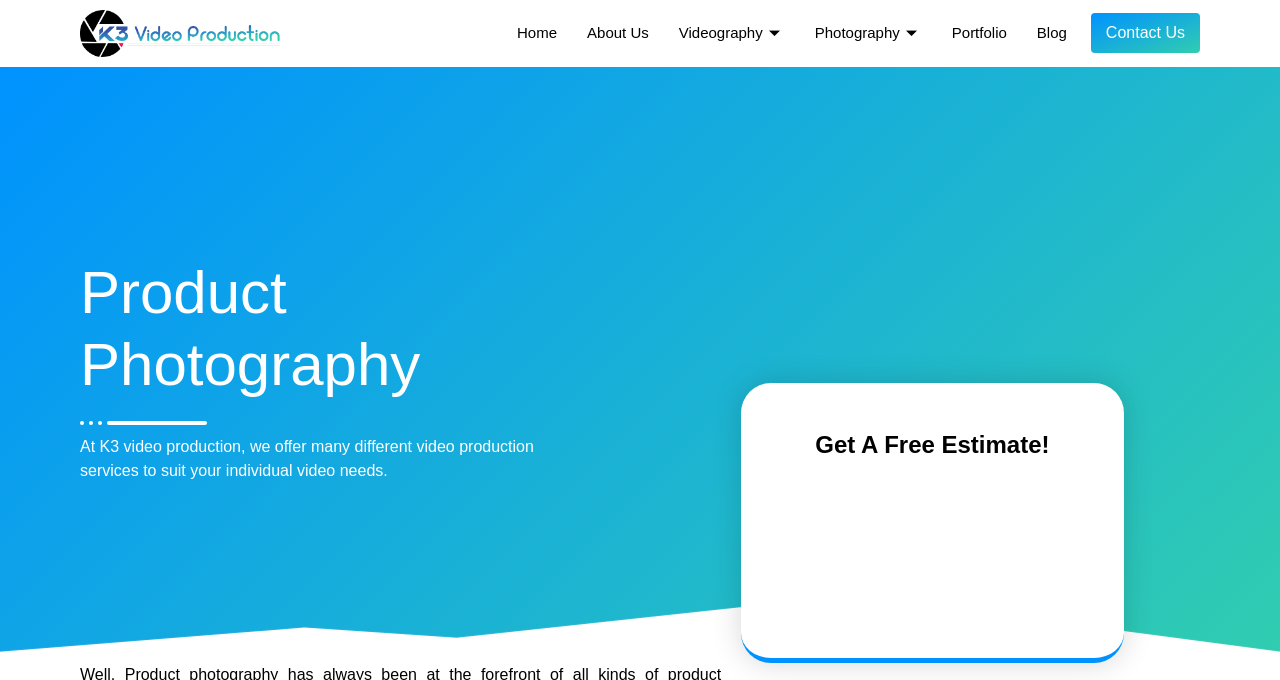Refer to the image and provide a thorough answer to this question:
How many navigation links are there?

There are six navigation links: 'Home', 'About Us', 'Videography', 'Photography', 'Portfolio', and 'Blog'. These links are located at the top of the webpage.